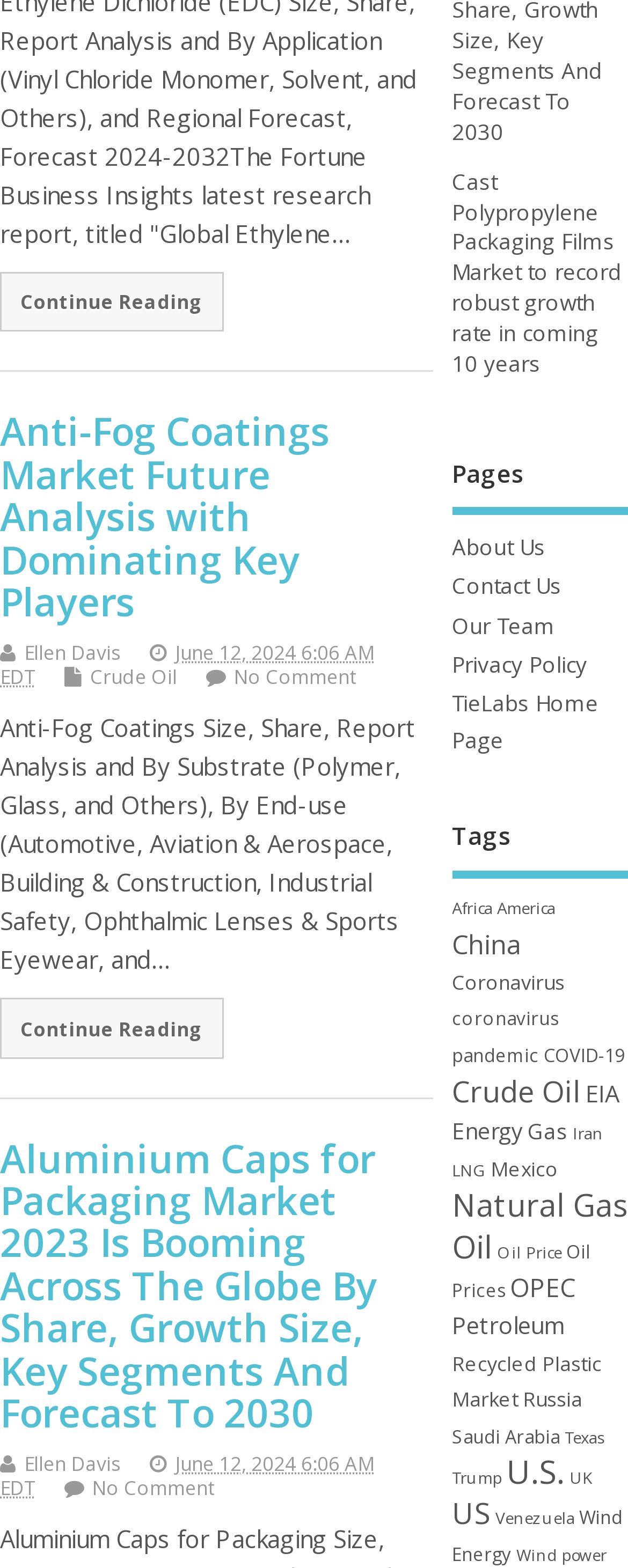How many items are tagged with 'Crude Oil'?
Look at the webpage screenshot and answer the question with a detailed explanation.

I found the number of items tagged with 'Crude Oil' by looking at the link element with the text 'Crude Oil (16 items)' which is located in the 'Tags' section. This suggests that there are 16 items tagged with 'Crude Oil'.